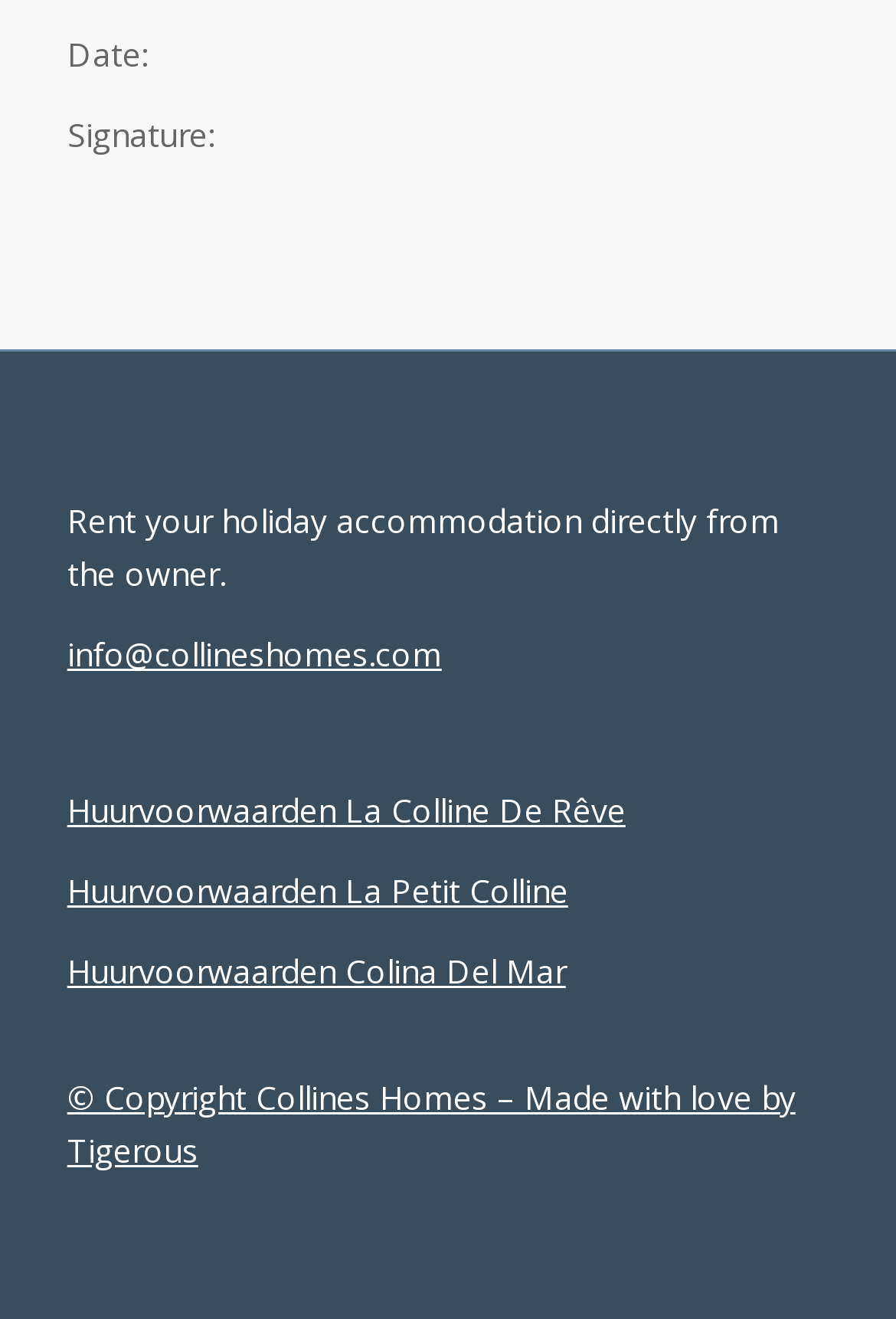Who developed the website?
Answer the question with a single word or phrase, referring to the image.

Tigerous